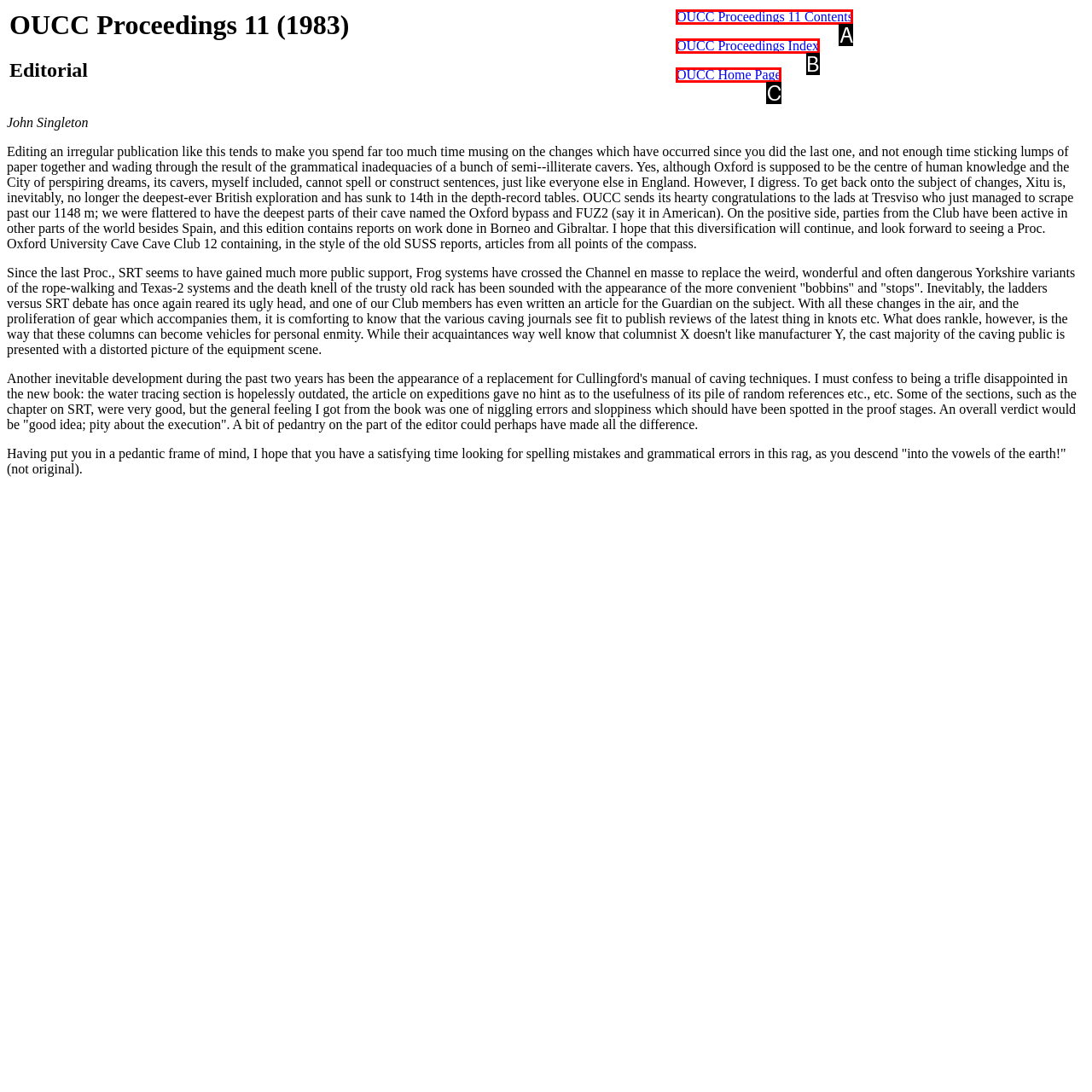Identify the HTML element that best fits the description: OUCC Proceedings 11 Contents. Respond with the letter of the corresponding element.

A